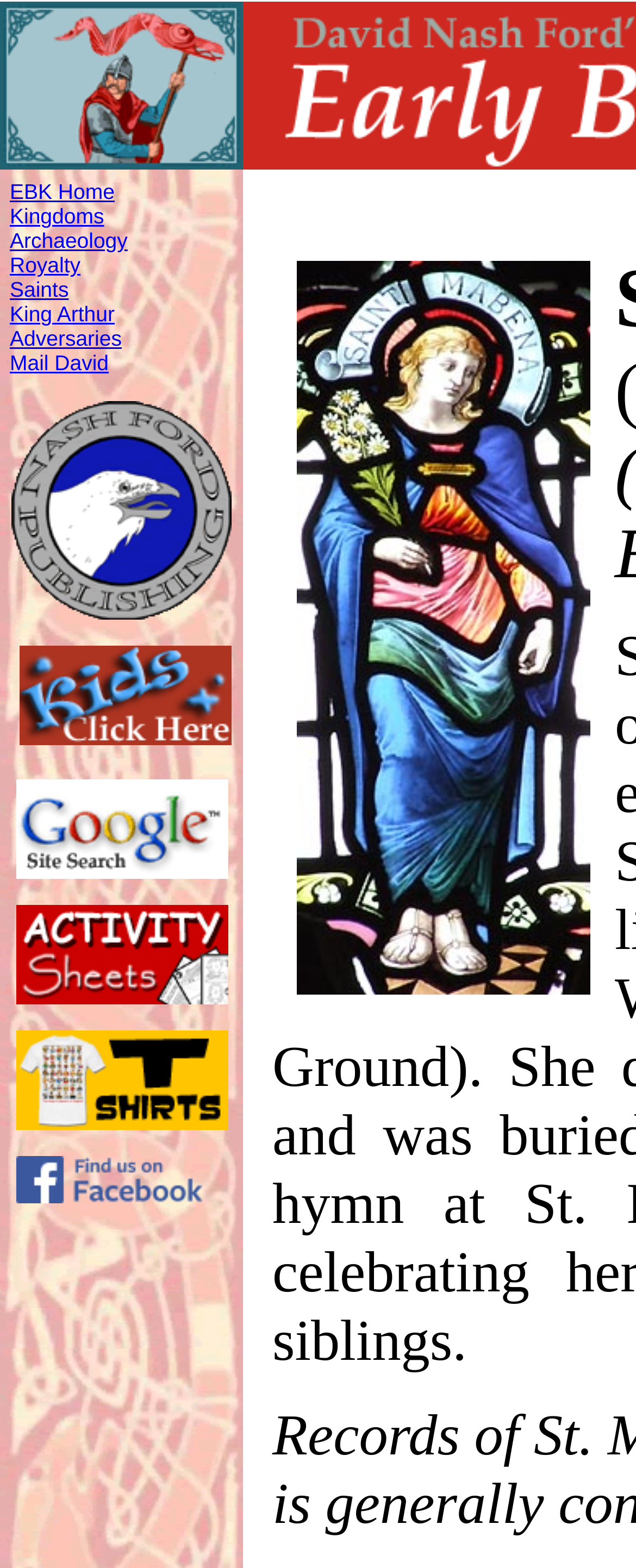How many tables are on this webpage?
Using the image provided, answer with just one word or phrase.

2